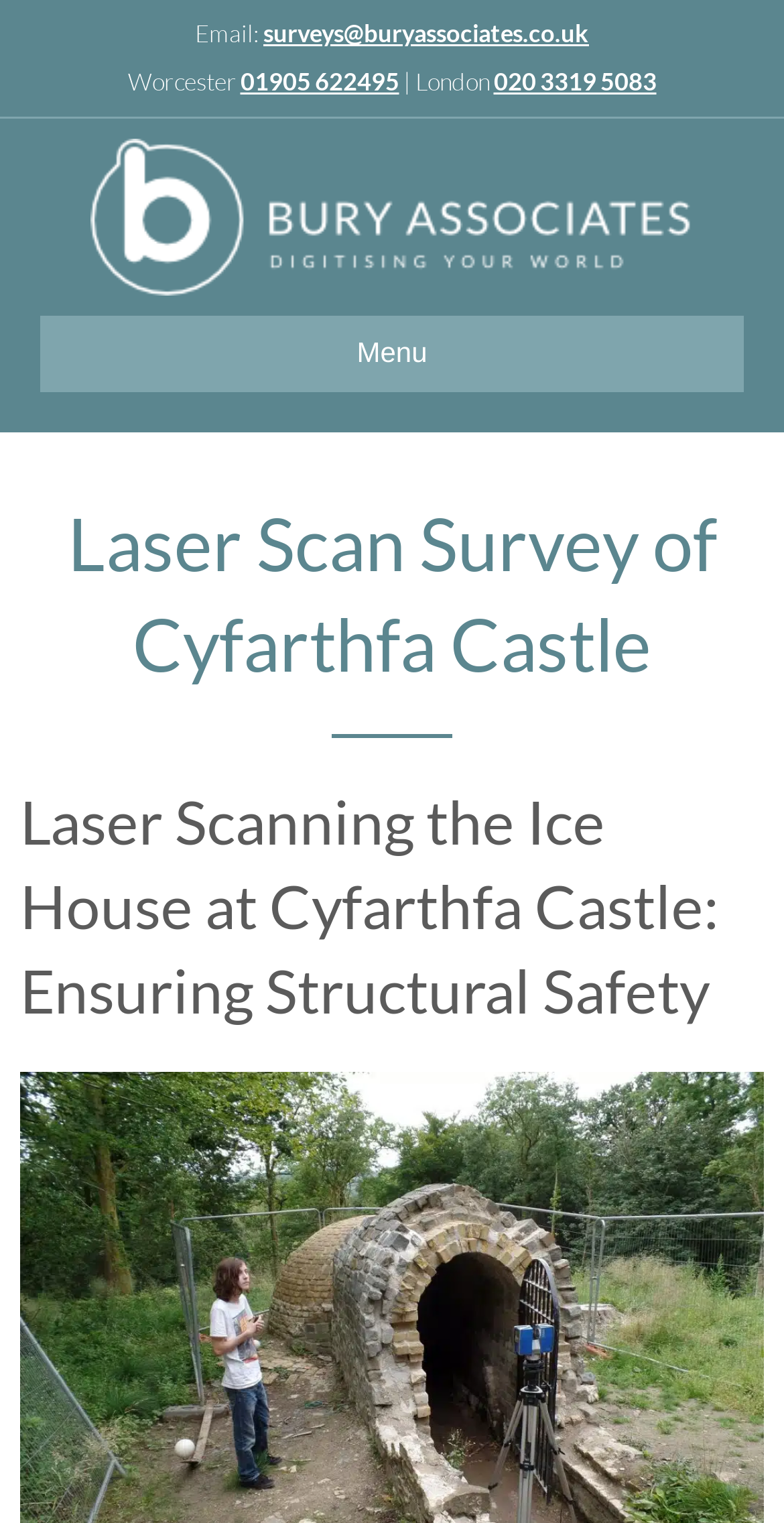Elaborate on the different components and information displayed on the webpage.

The webpage is about a laser scanning project at Cyfarthfa Castle Ice House. At the top left corner, there is a contact section with an email address, phone numbers for Worcester and London offices, and a separator line. Below the contact section, there is a logo of Bury Associates Measured Building and Land Surveyors, which is an image with a link to the company's website.

On the top right corner, there is a navigation menu button labeled "Menu". When clicked, it expands to show a header menu with three headings. The first heading is "Laser Scan Survey of Cyfarthfa Castle", the second is "Laser Scanning the Ice House at Cyfarthfa Castle: Ensuring Structural Safety", and the third is a generic section about the Cyfarthfa Castle laser scanning project.

The main content of the webpage is about the laser scanning project, which is described in detail. The project involved using an extending tripod, plasterer's props, and other methods to suspend a £40,000 laser scanner over an inaccessible shaft.